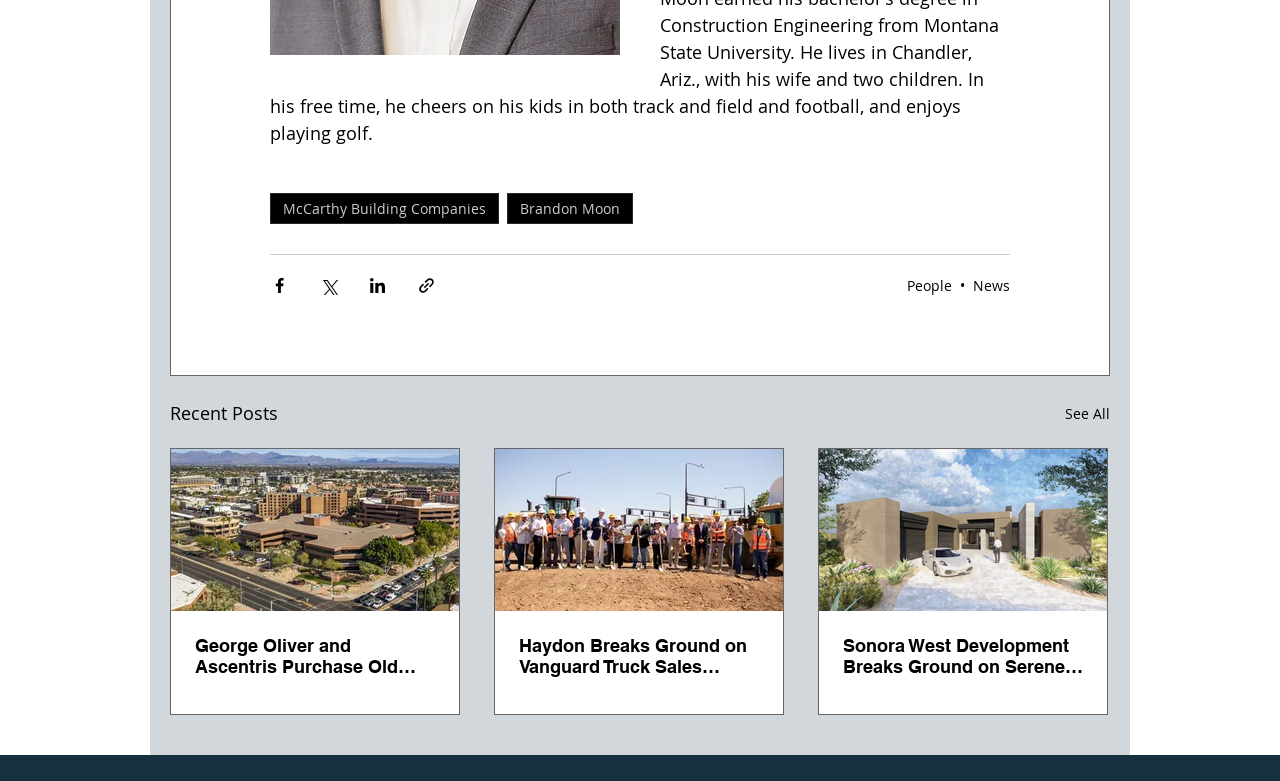How many social media sharing options are available?
Based on the screenshot, respond with a single word or phrase.

4